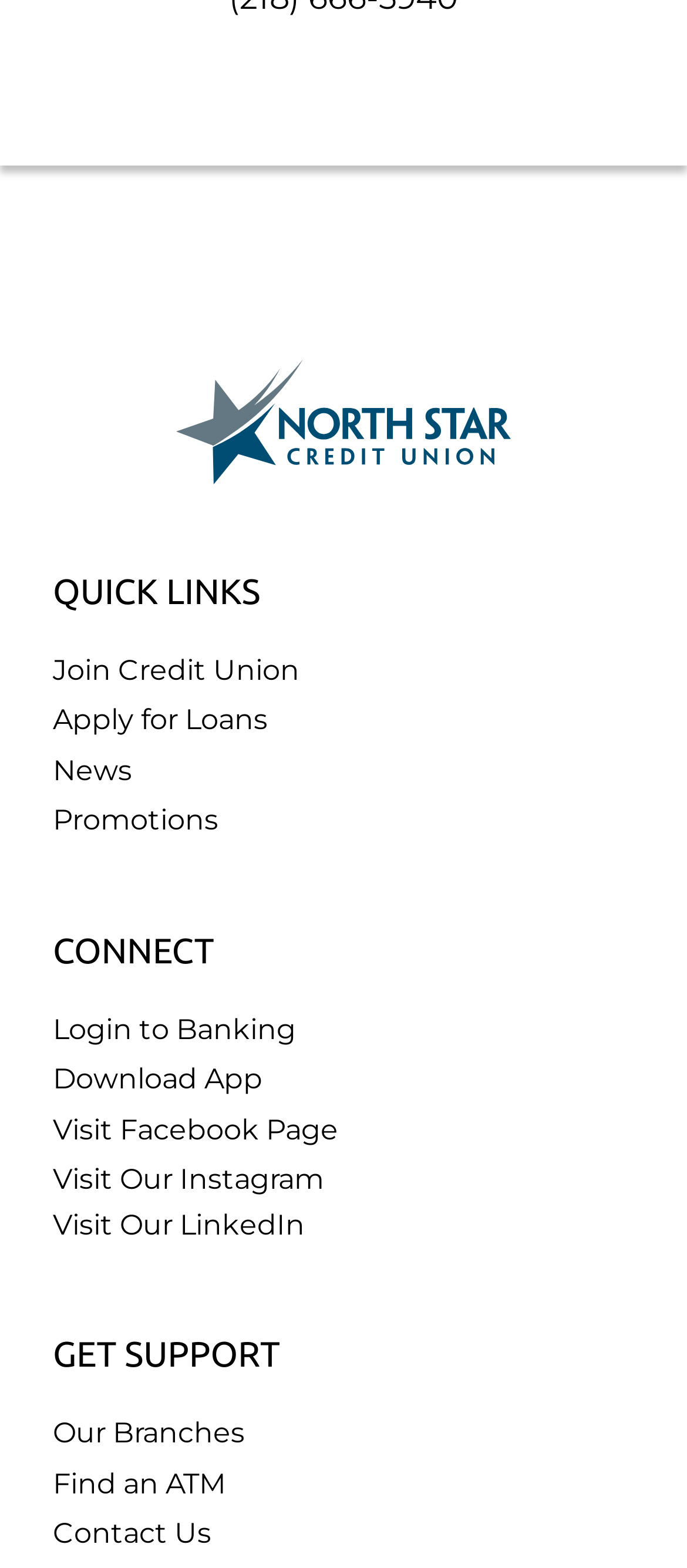How many sections are on this webpage?
Based on the screenshot, give a detailed explanation to answer the question.

I identified three distinct sections on the webpage, namely 'QUICK LINKS', 'CONNECT', and 'GET SUPPORT', each with its own set of links and headings.